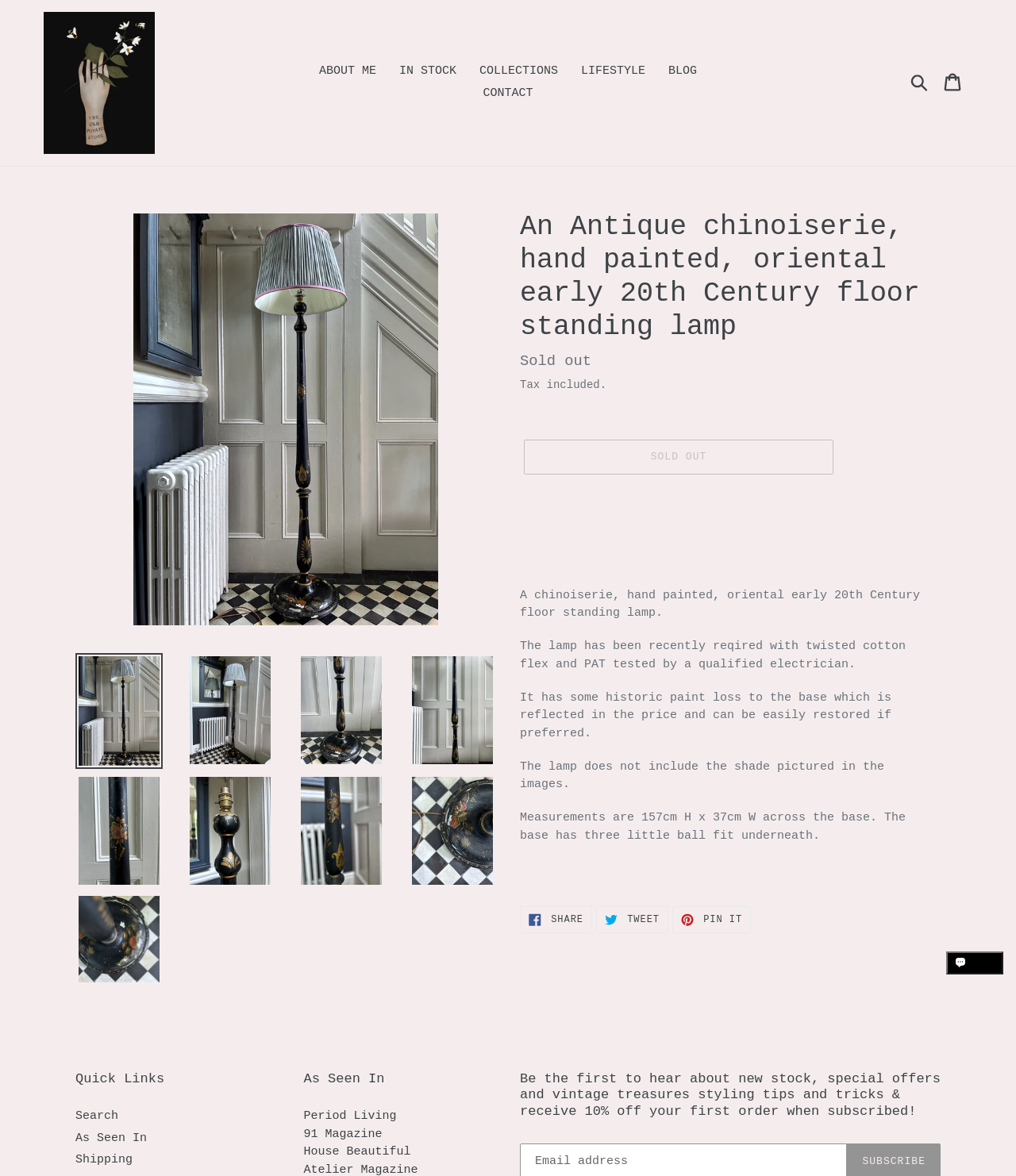What is the main heading displayed on the webpage? Please provide the text.

An Antique chinoiserie, hand painted, oriental early 20th Century floor standing lamp